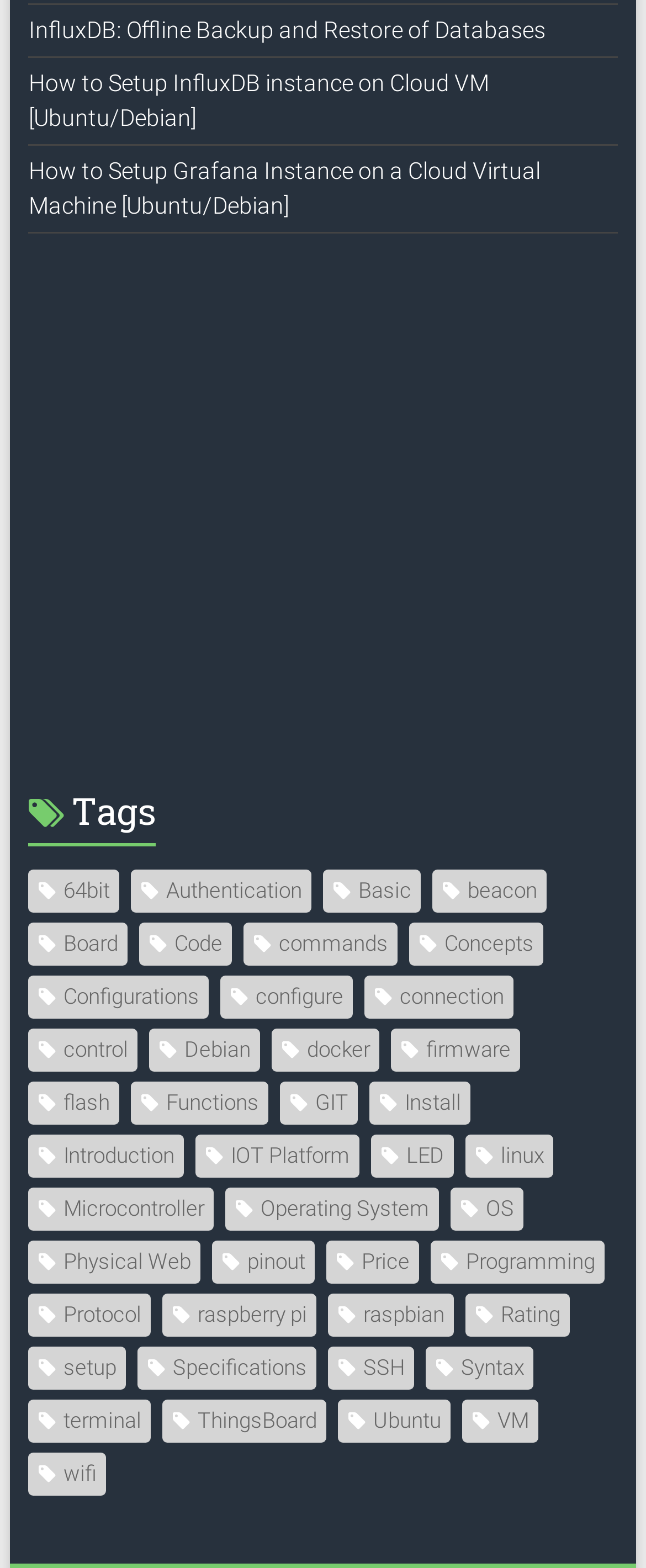Answer the question briefly using a single word or phrase: 
Are there any headings on the webpage?

Yes